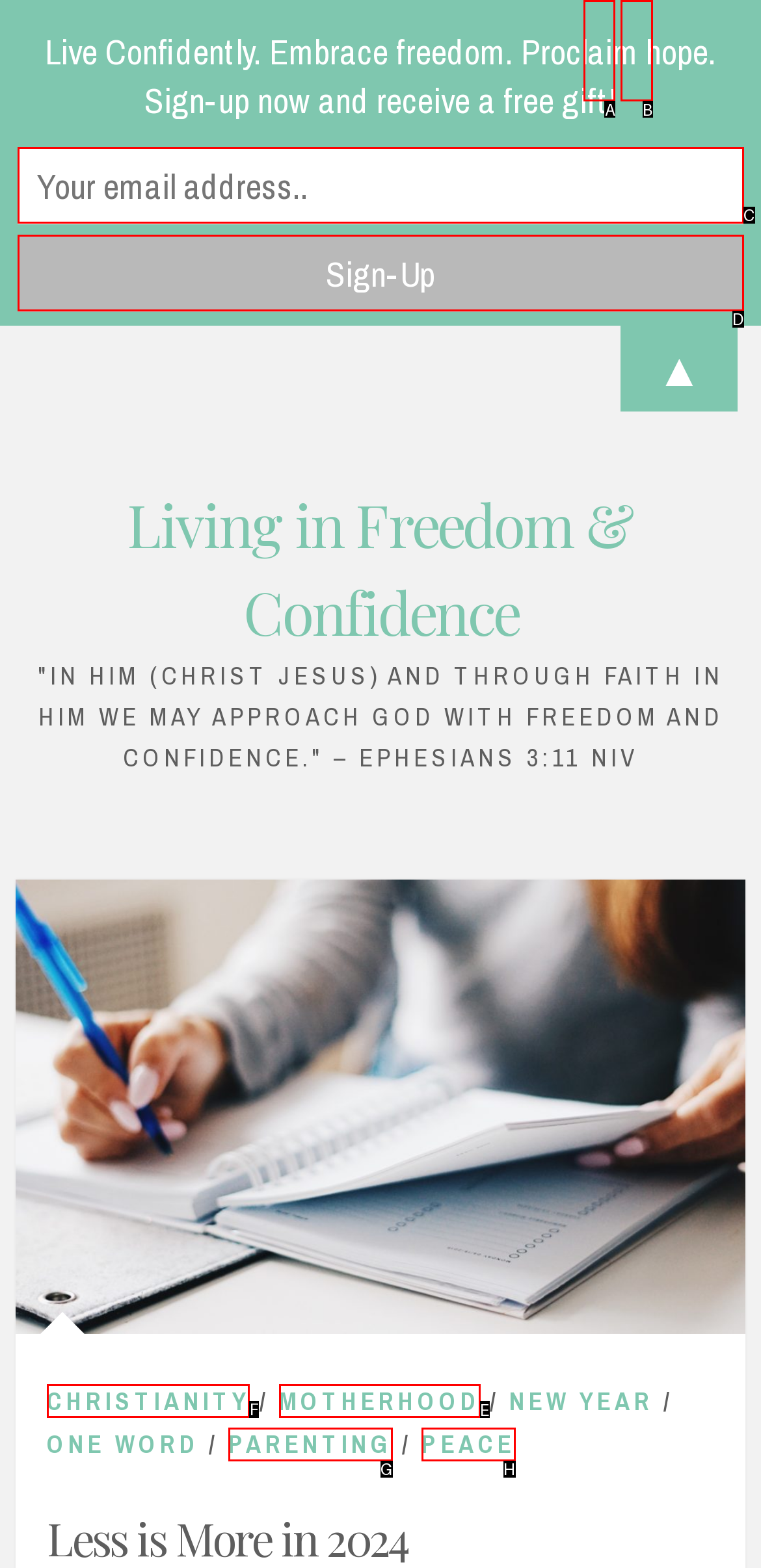Determine which HTML element I should select to execute the task: Click the CHRISTIANITY link
Reply with the corresponding option's letter from the given choices directly.

F